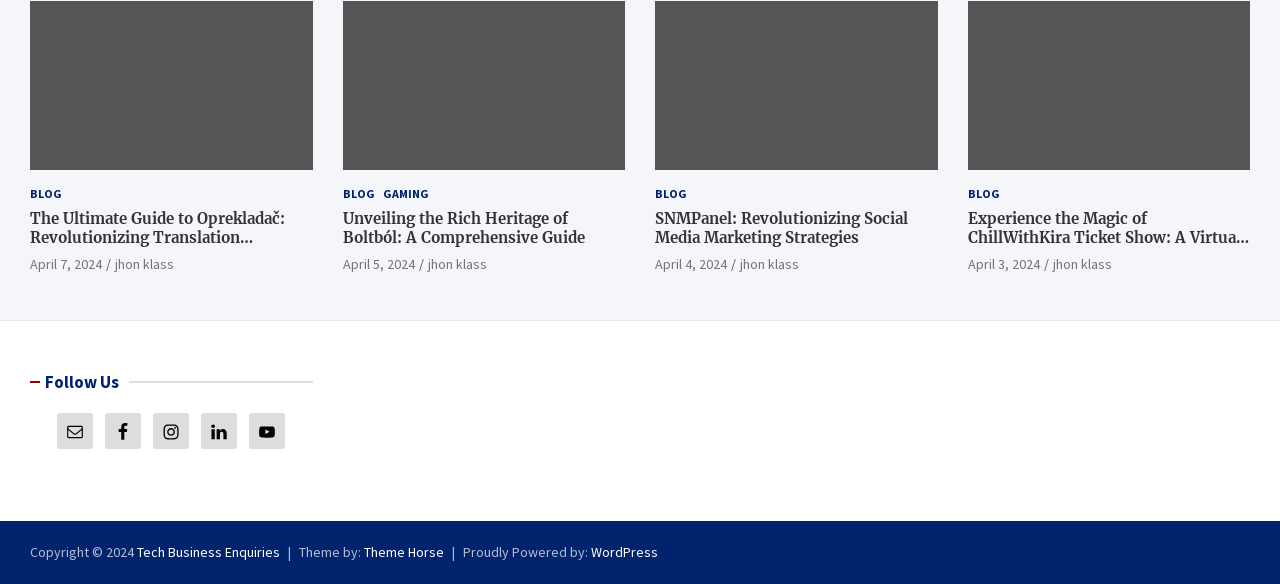Please locate the clickable area by providing the bounding box coordinates to follow this instruction: "Check the latest post by jhon klass".

[0.334, 0.436, 0.38, 0.467]